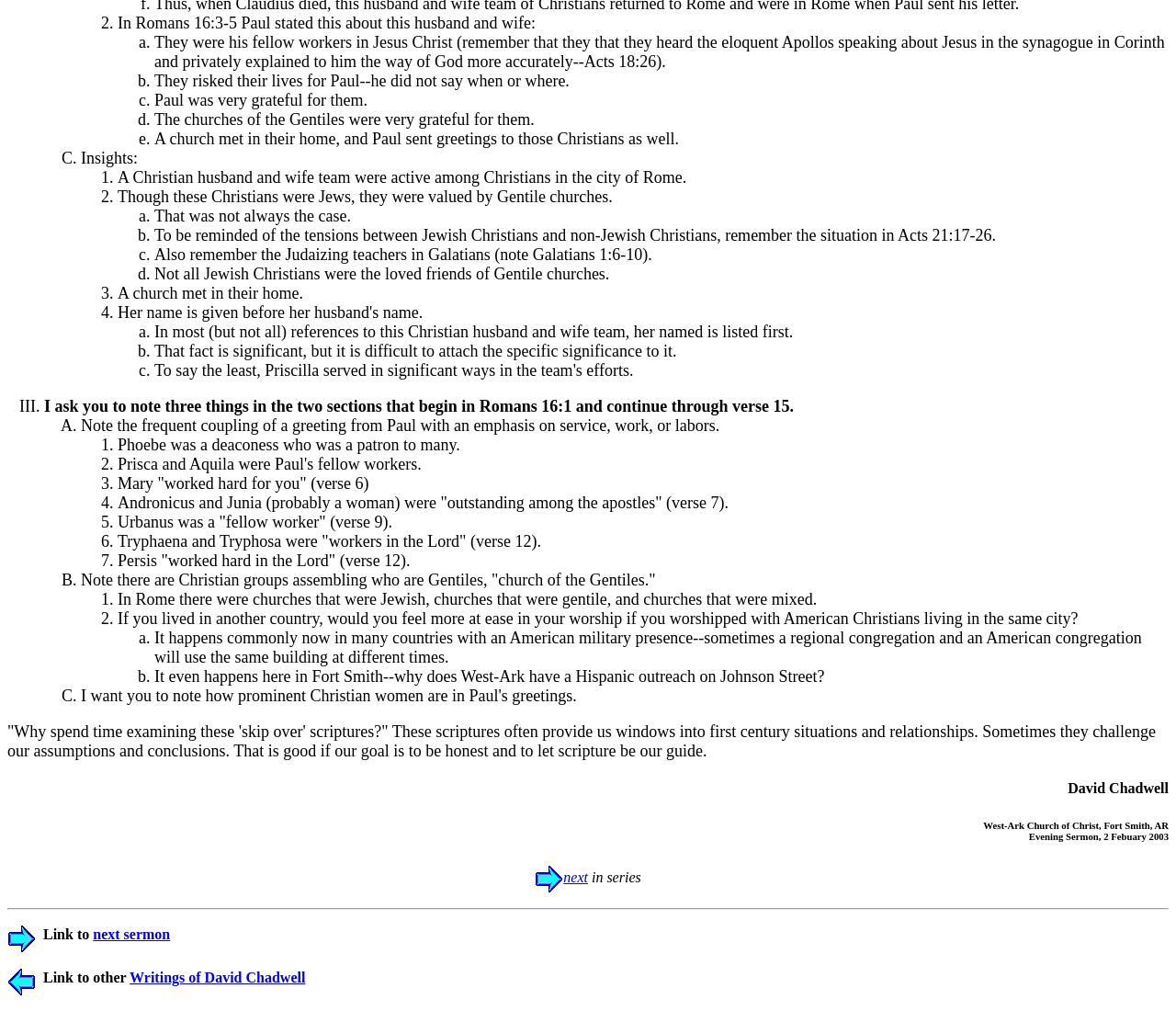What is the location of the West-Ark Church of Christ?
Please answer the question with a single word or phrase, referencing the image.

Fort Smith, AR